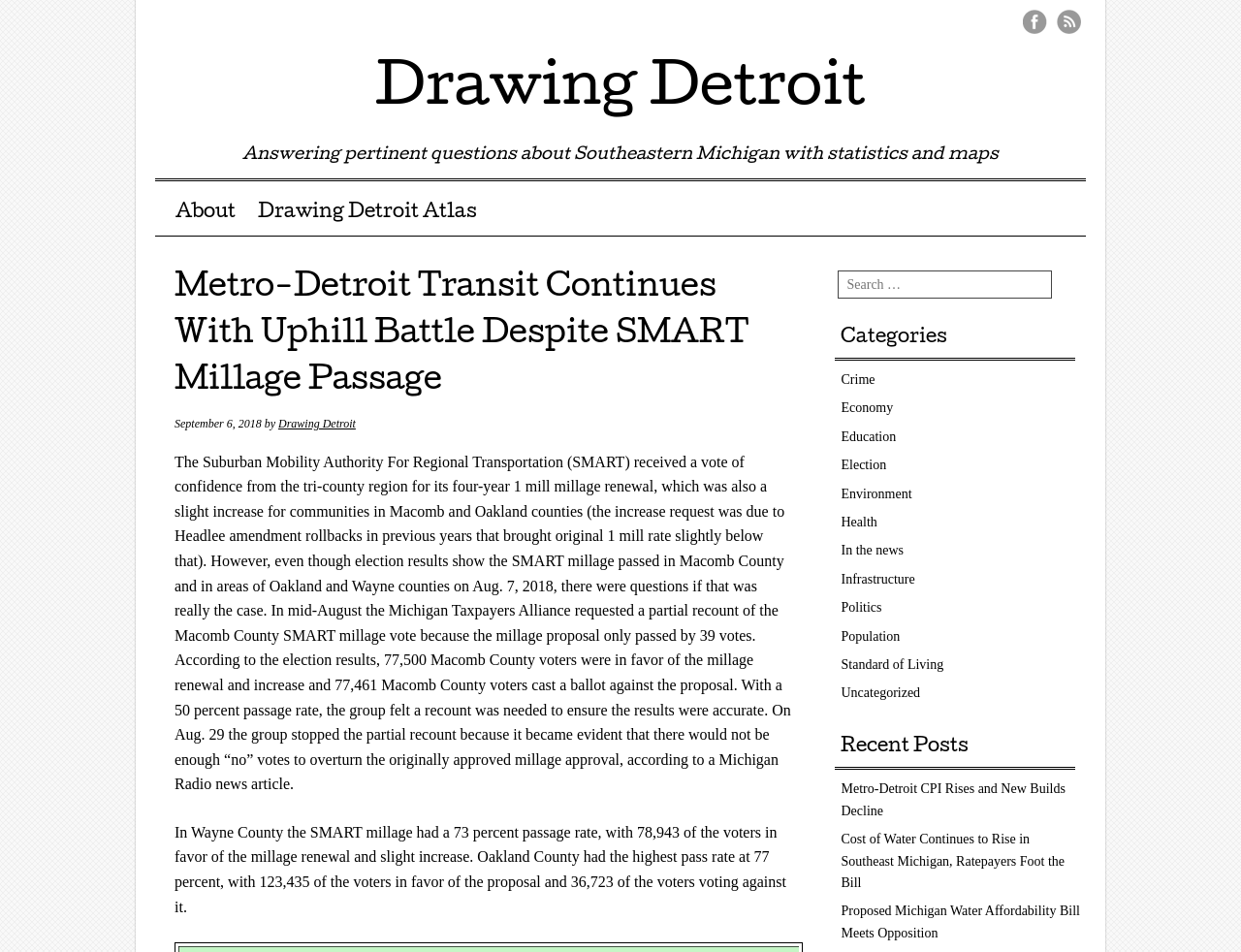Determine the bounding box coordinates for the clickable element to execute this instruction: "Click on the 'About' link". Provide the coordinates as four float numbers between 0 and 1, i.e., [left, top, right, bottom].

[0.133, 0.2, 0.199, 0.248]